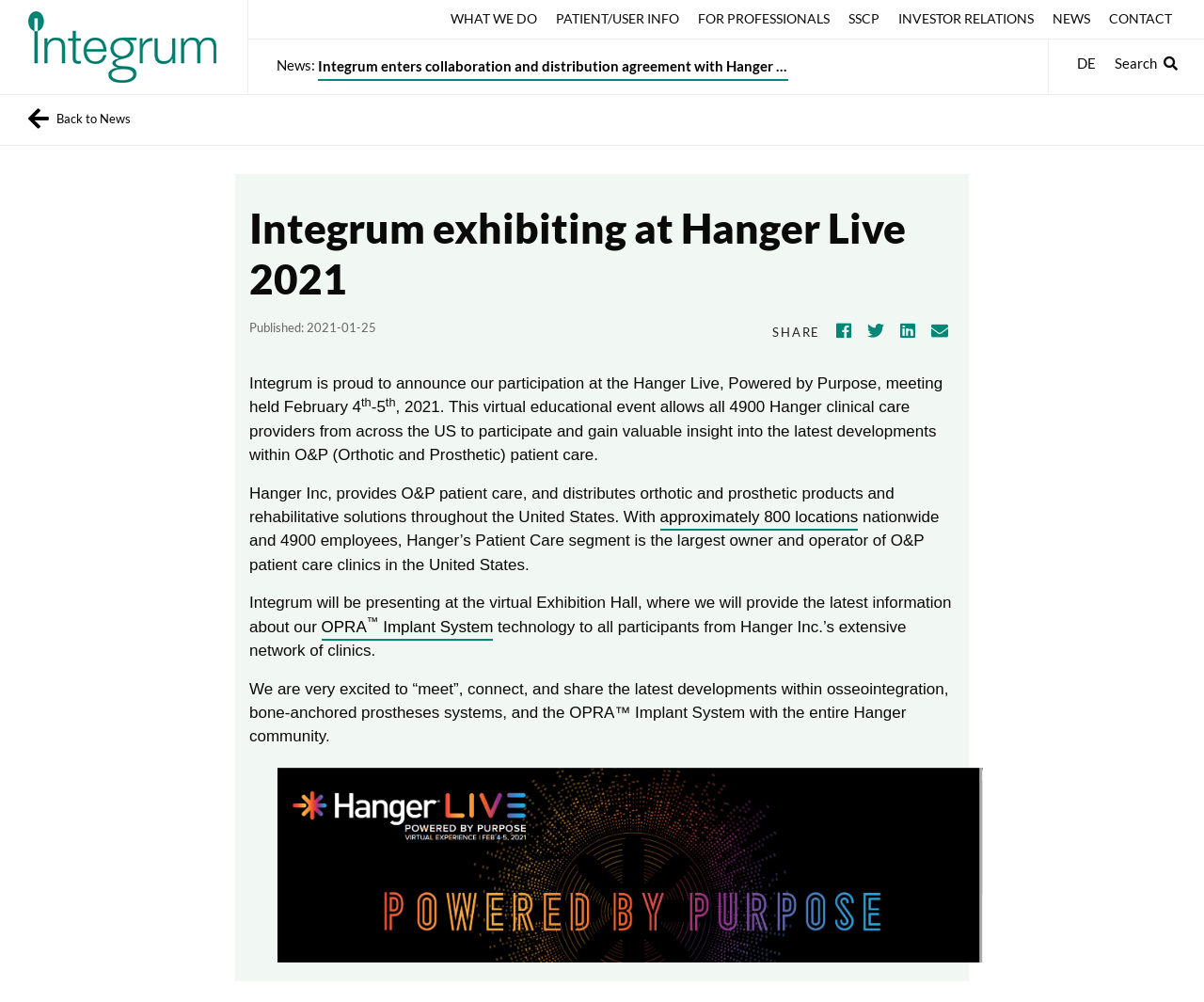Identify the primary heading of the webpage and provide its text.

Integrum exhibiting at Hanger Live 2021